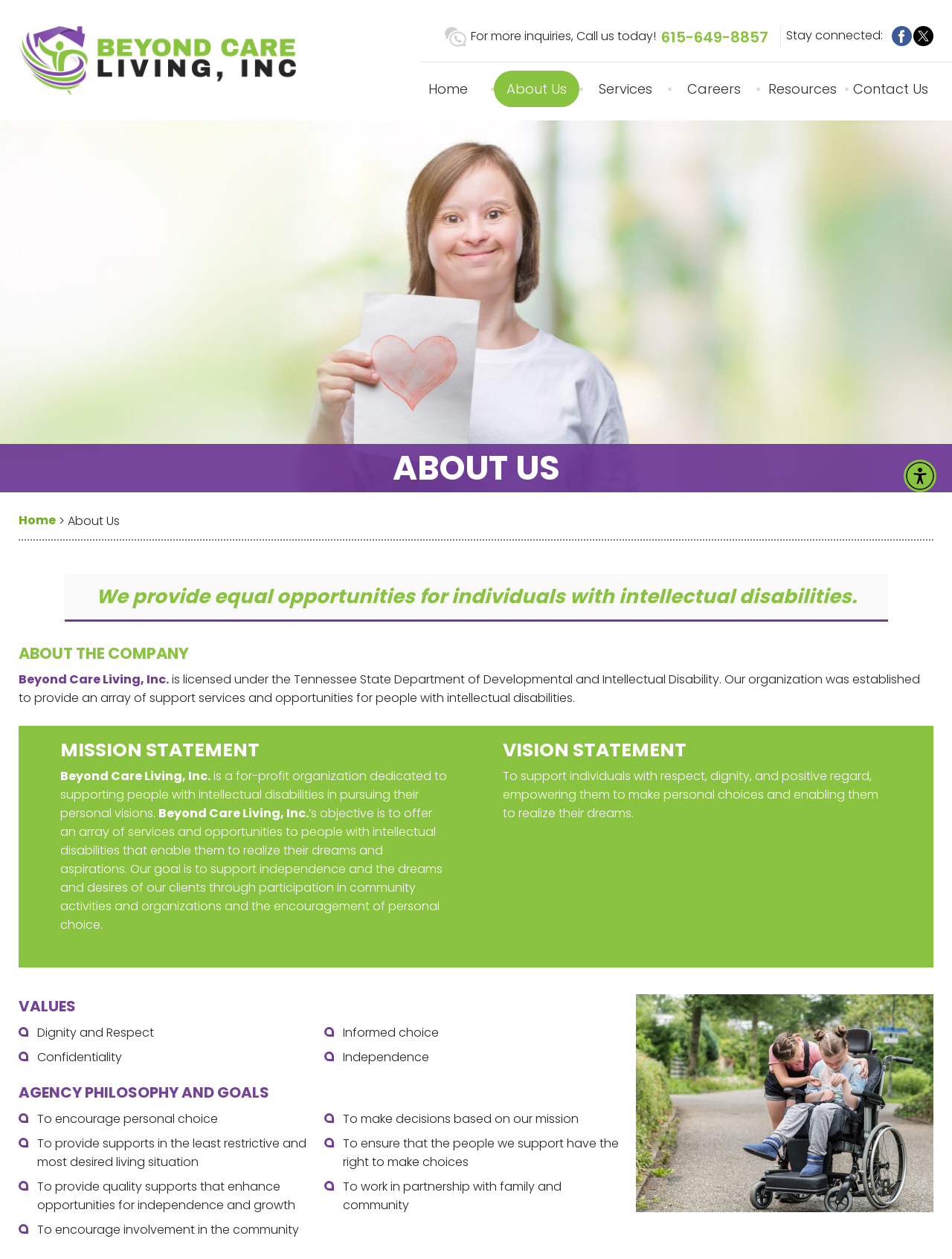Can you identify the bounding box coordinates of the clickable region needed to carry out this instruction: 'Call the phone number'? The coordinates should be four float numbers within the range of 0 to 1, stated as [left, top, right, bottom].

[0.495, 0.021, 0.81, 0.034]